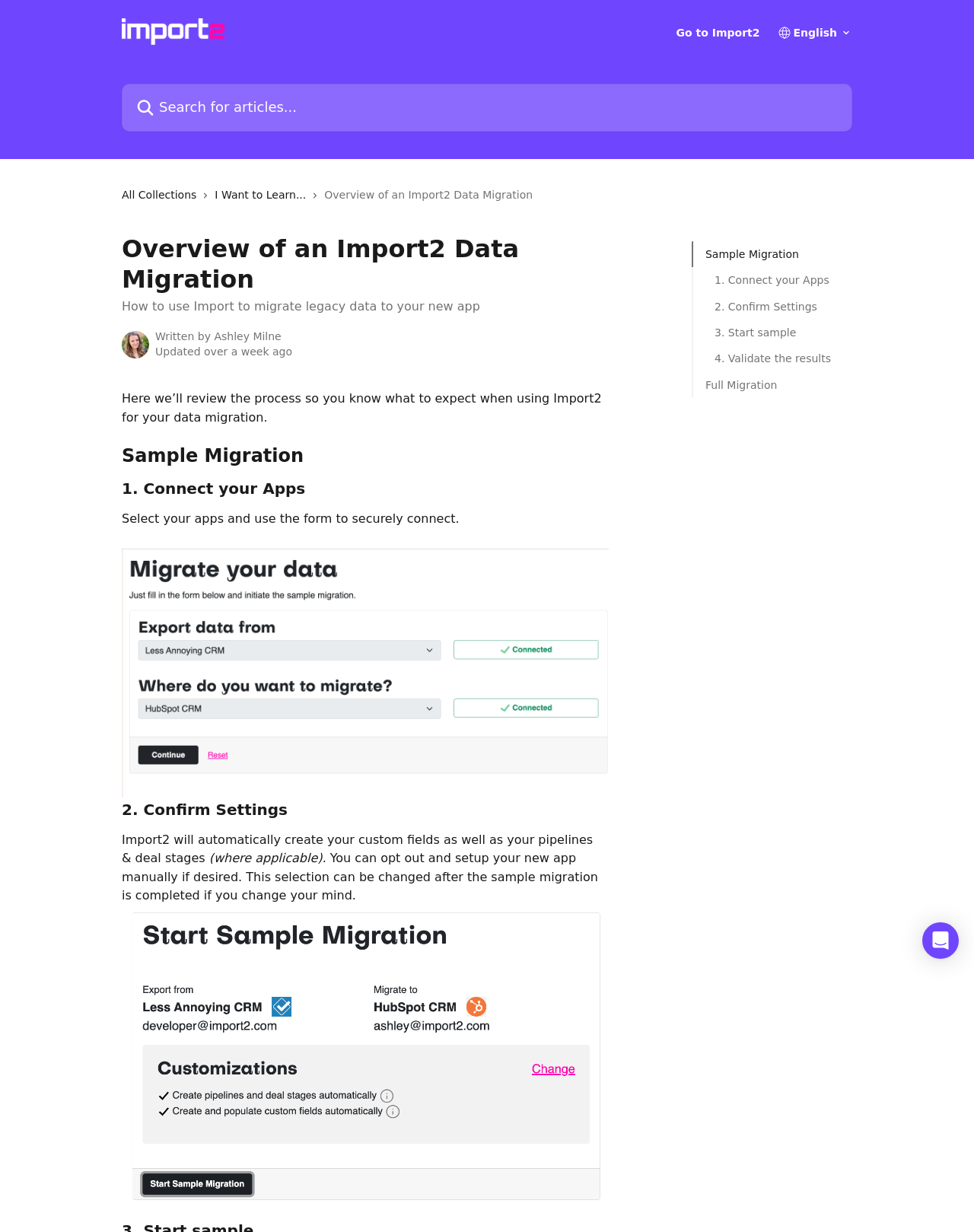Based on the element description Email Bioline, identify the bounding box of the UI element in the given webpage screenshot. The coordinates should be in the format (top-left x, top-left y, bottom-right x, bottom-right y) and must be between 0 and 1.

None